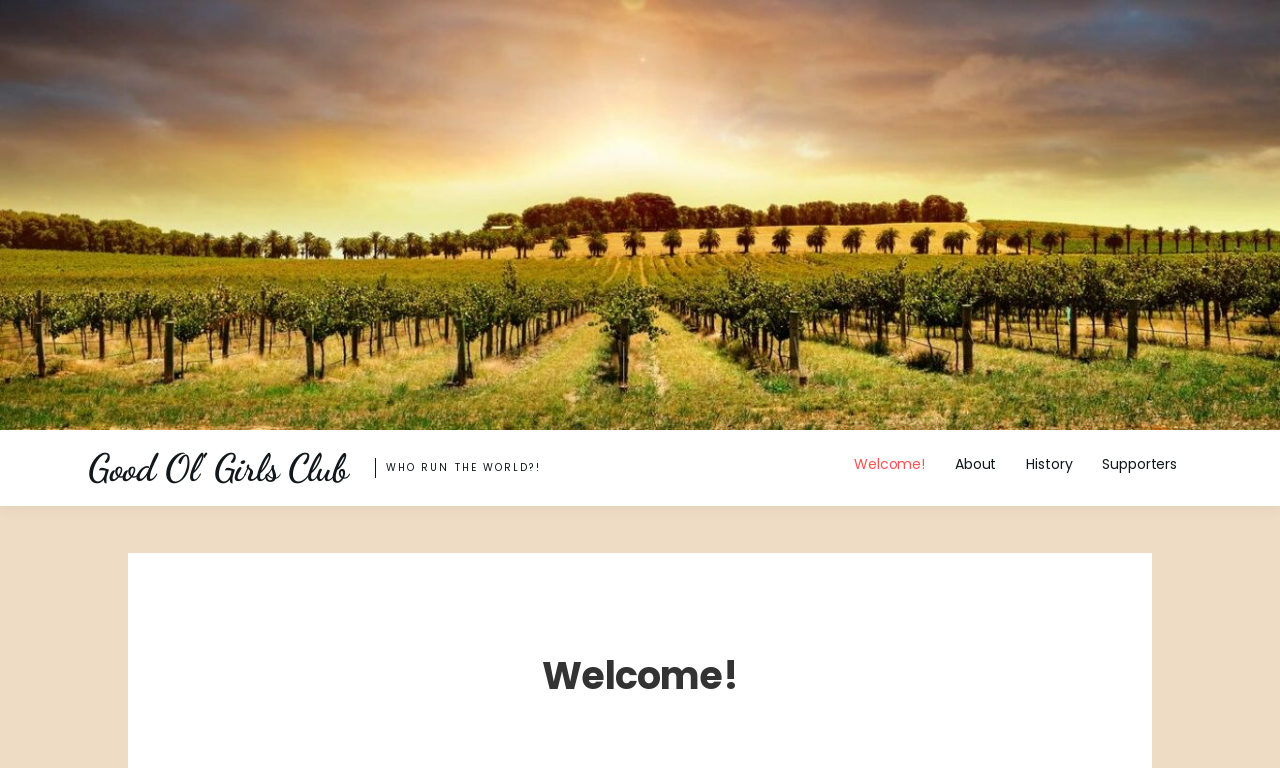Locate the bounding box of the UI element based on this description: "Welcome!". Provide four float numbers between 0 and 1 as [left, top, right, bottom].

[0.656, 0.573, 0.734, 0.636]